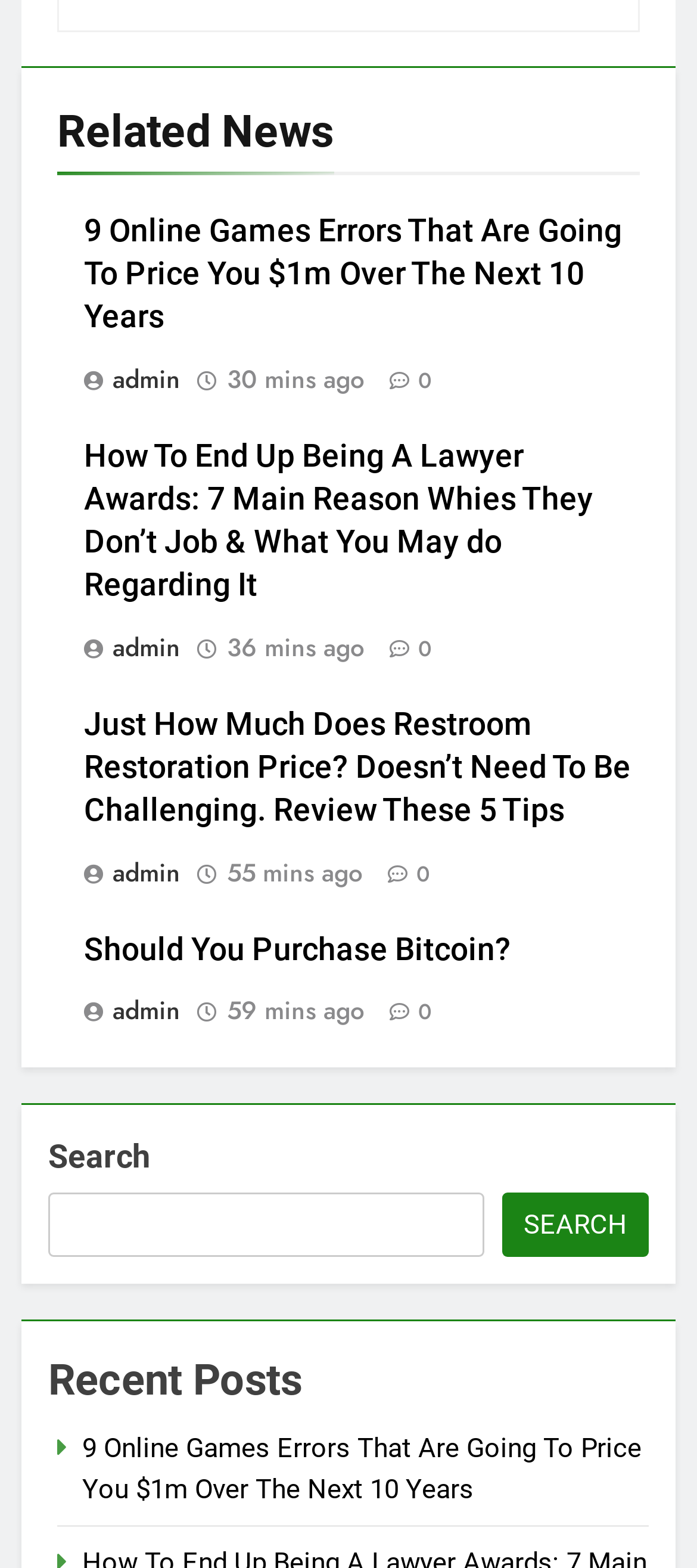What is the title of the first article?
Provide a concise answer using a single word or phrase based on the image.

9 Online Games Errors